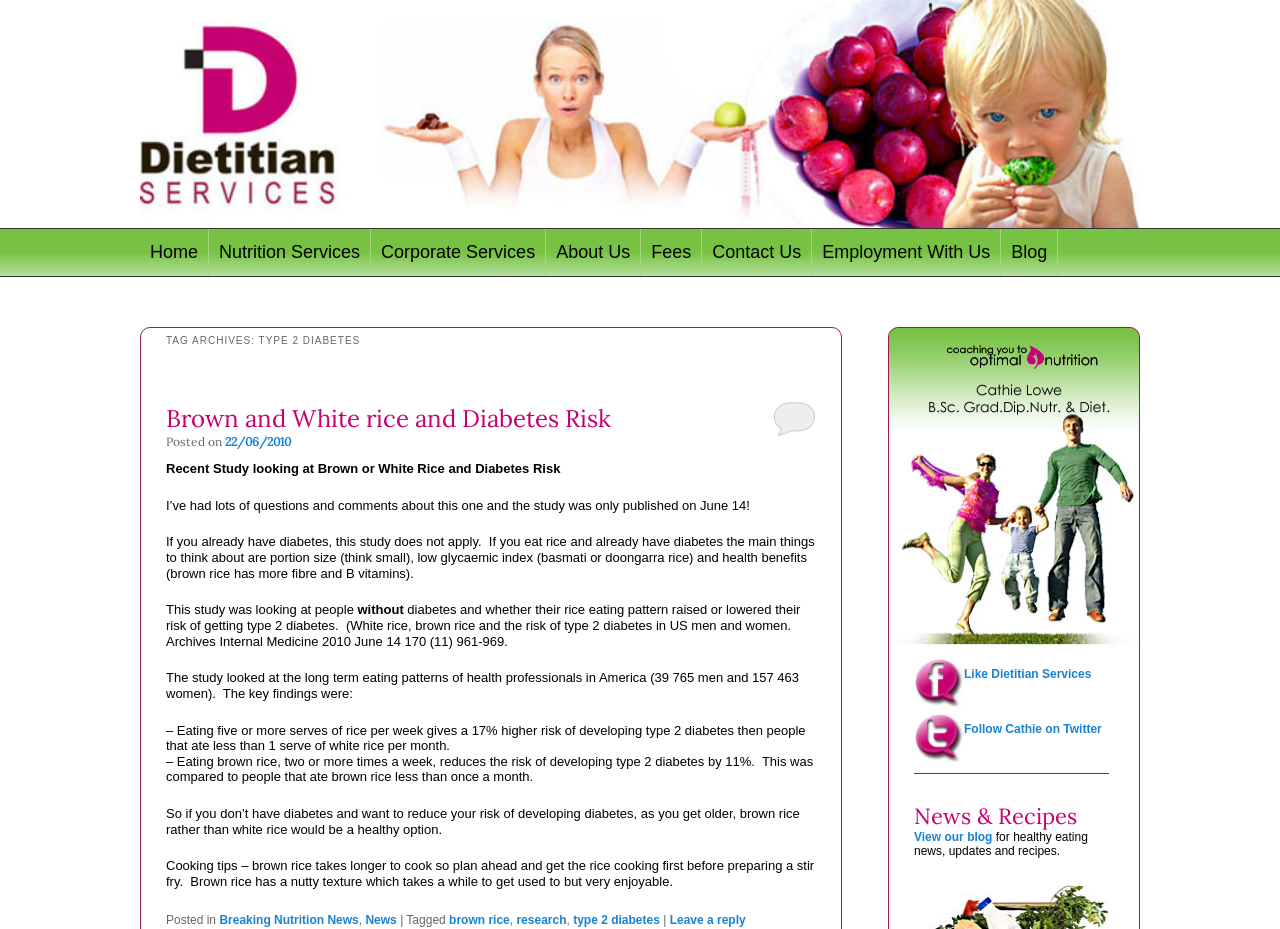What is the name of the dietitian service?
Using the information from the image, answer the question thoroughly.

The name of the dietitian service can be found in the top-left corner of the webpage, where it says 'Dietitian Services QLD' in a link element.